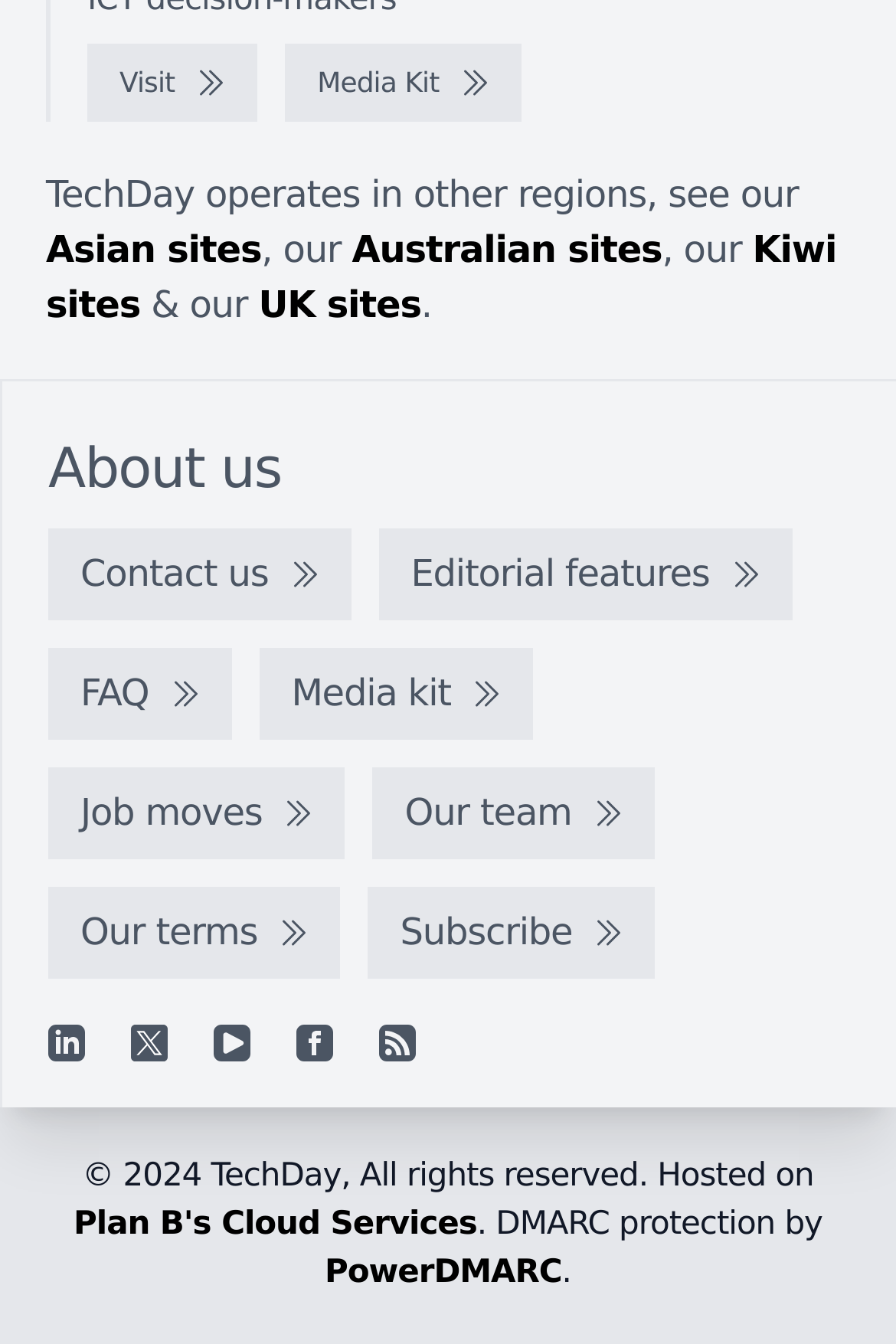Identify the bounding box coordinates of the clickable region to carry out the given instruction: "View Media Kit".

[0.318, 0.033, 0.582, 0.091]